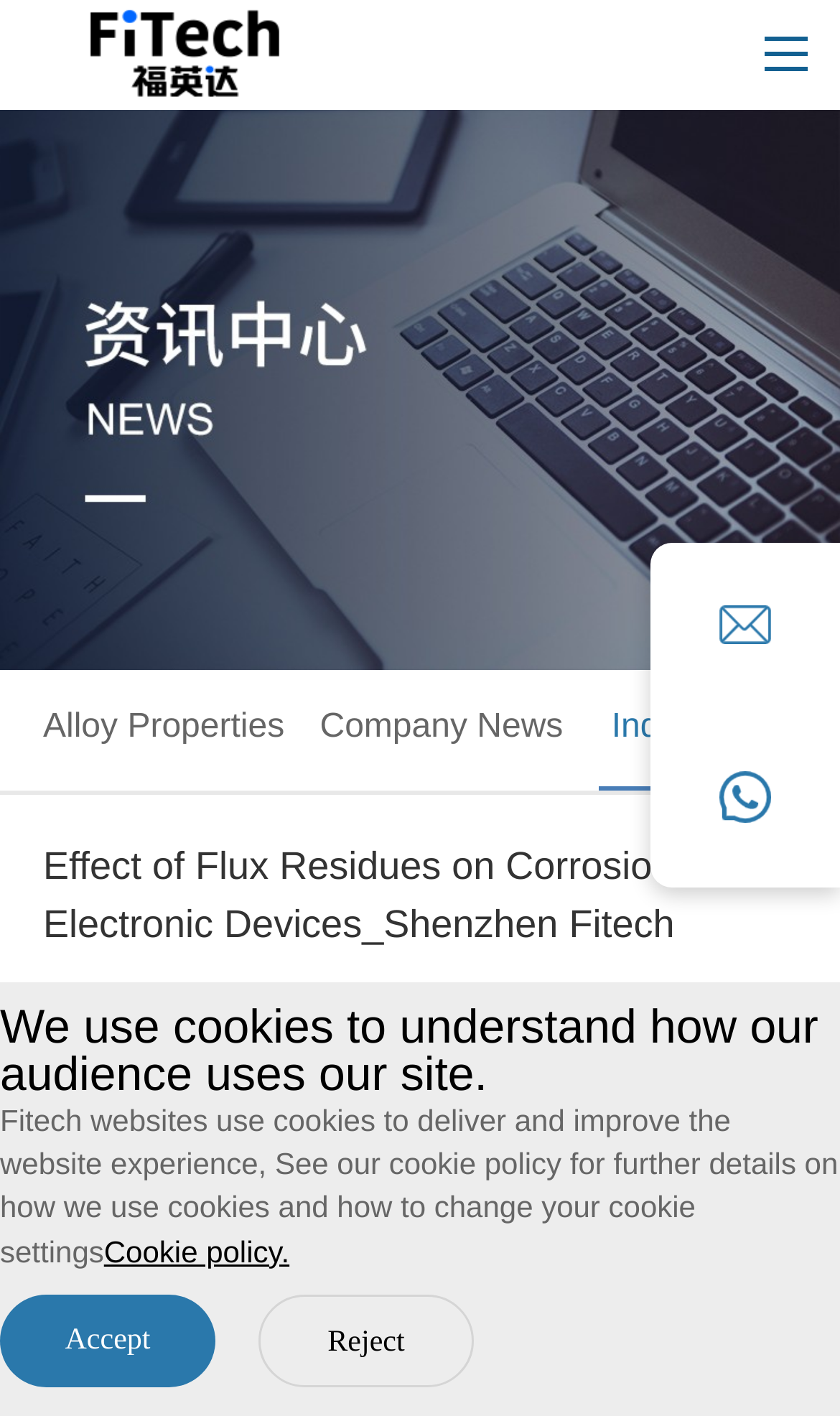What is the text of the webpage's headline?

Effect of Flux Residues on Corrosion of Electronic Devices_Shenzhen Fitech